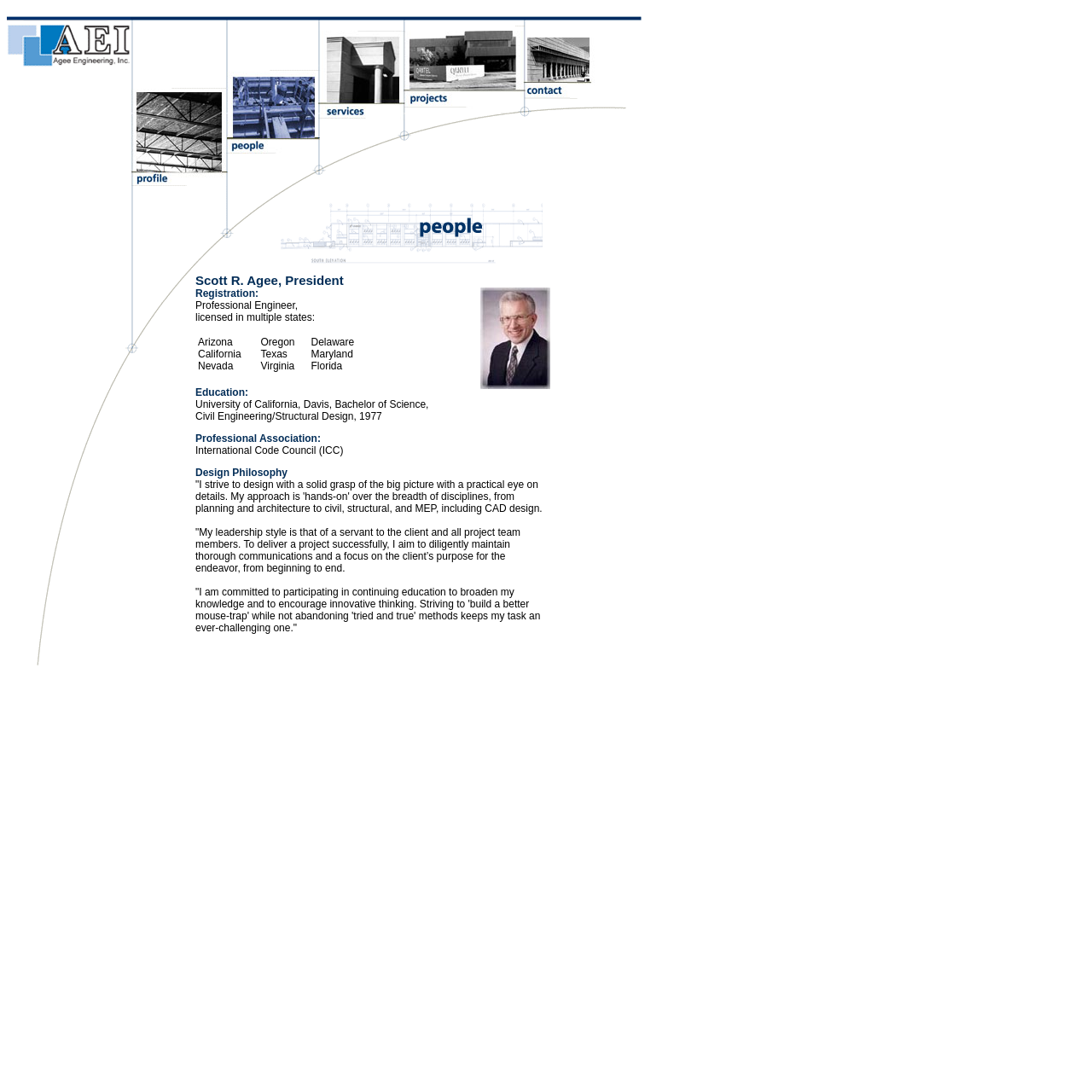Determine the bounding box coordinates for the UI element described. Format the coordinates as (top-left x, top-left y, bottom-right x, bottom-right y) and ensure all values are between 0 and 1. Element description: name="icontact"

[0.476, 0.08, 0.545, 0.091]